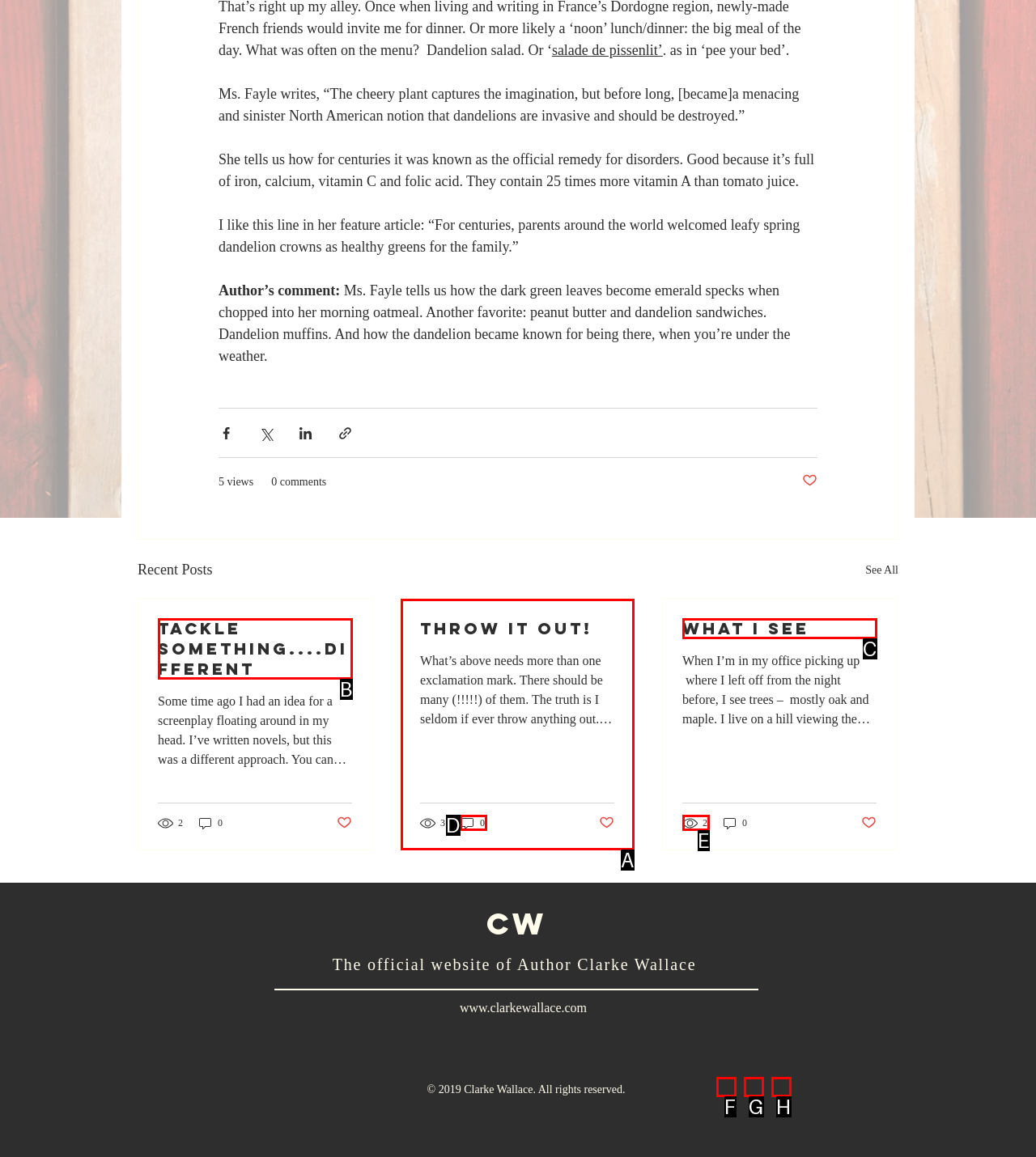Determine the HTML element that best matches this description: WHAT I SEE from the given choices. Respond with the corresponding letter.

C